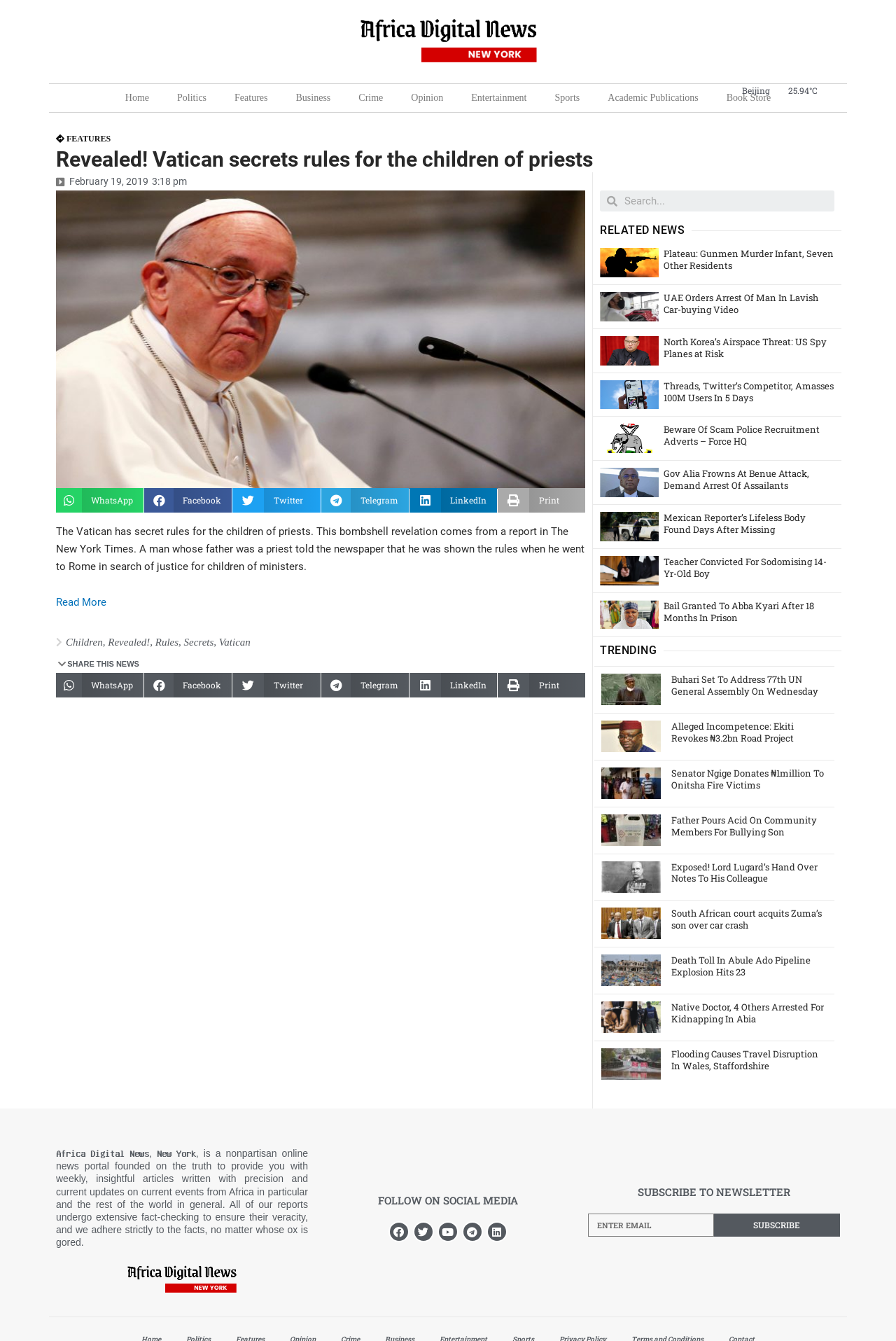Locate the bounding box coordinates of the clickable area to execute the instruction: "Click on the 'Home' link". Provide the coordinates as four float numbers between 0 and 1, represented as [left, top, right, bottom].

[0.124, 0.062, 0.182, 0.083]